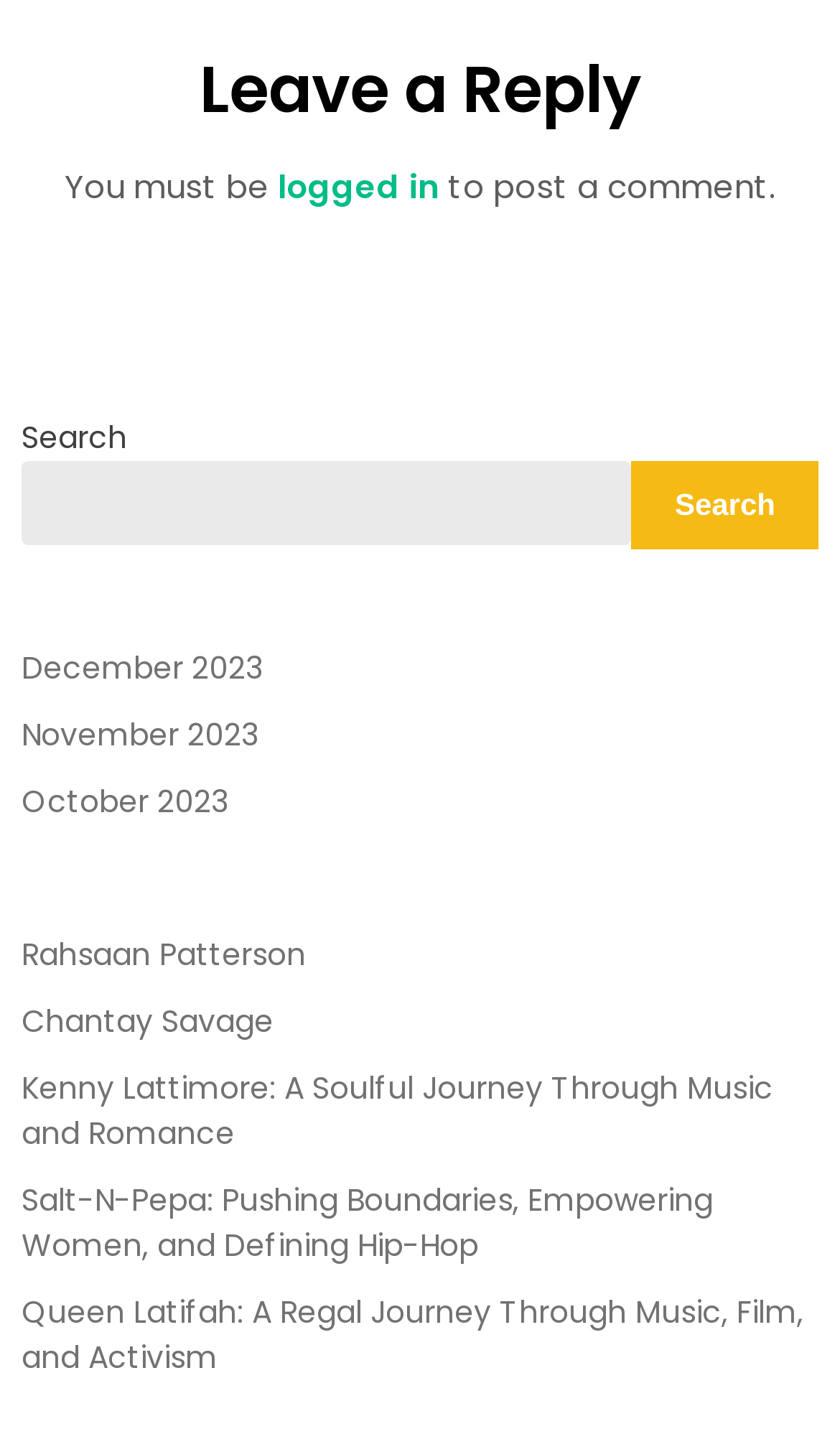Using the element description: "October 2023", determine the bounding box coordinates. The coordinates should be in the format [left, top, right, bottom], with values between 0 and 1.

[0.026, 0.536, 0.272, 0.566]